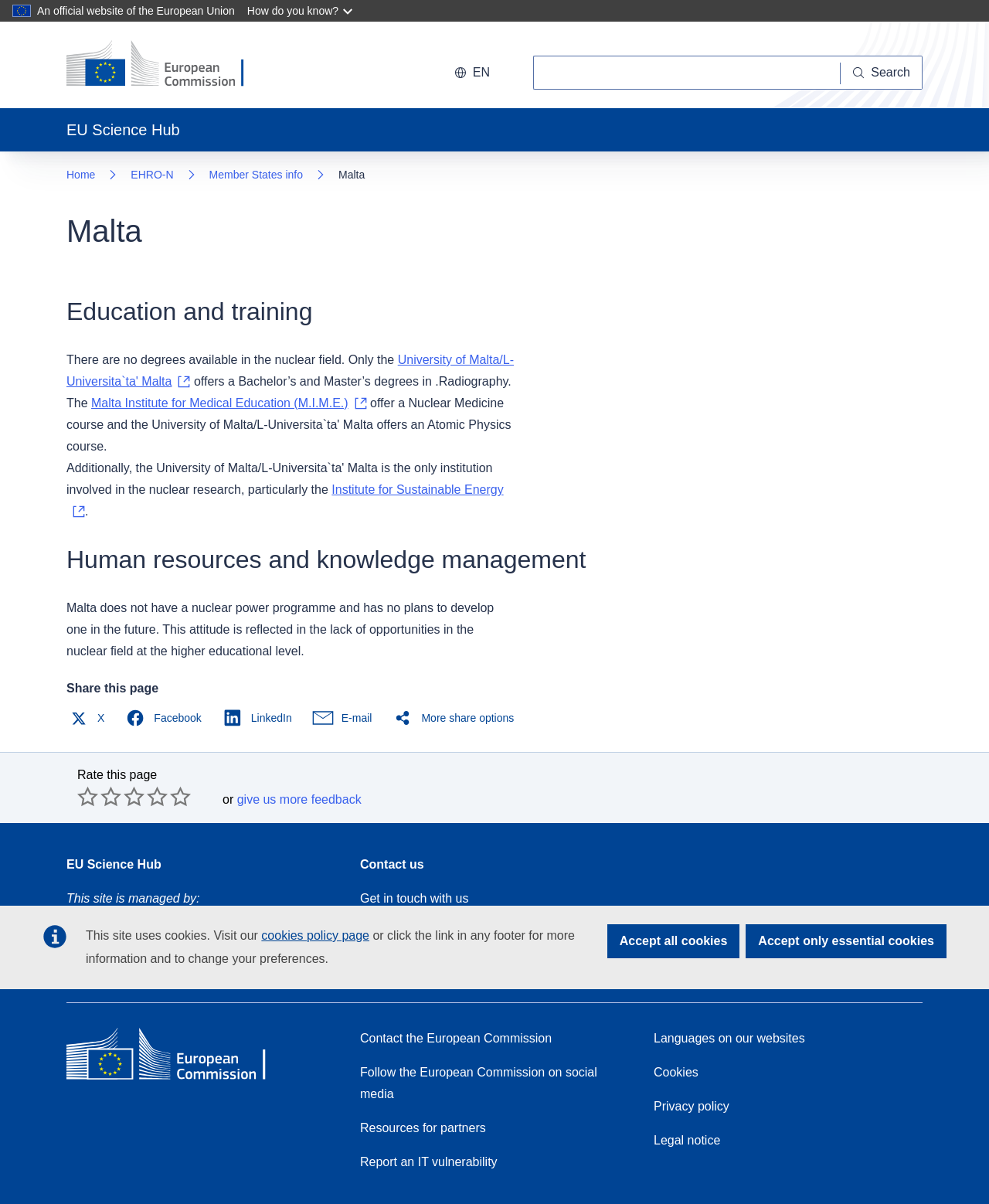Please answer the following question using a single word or phrase: 
What is the language of the webpage?

English